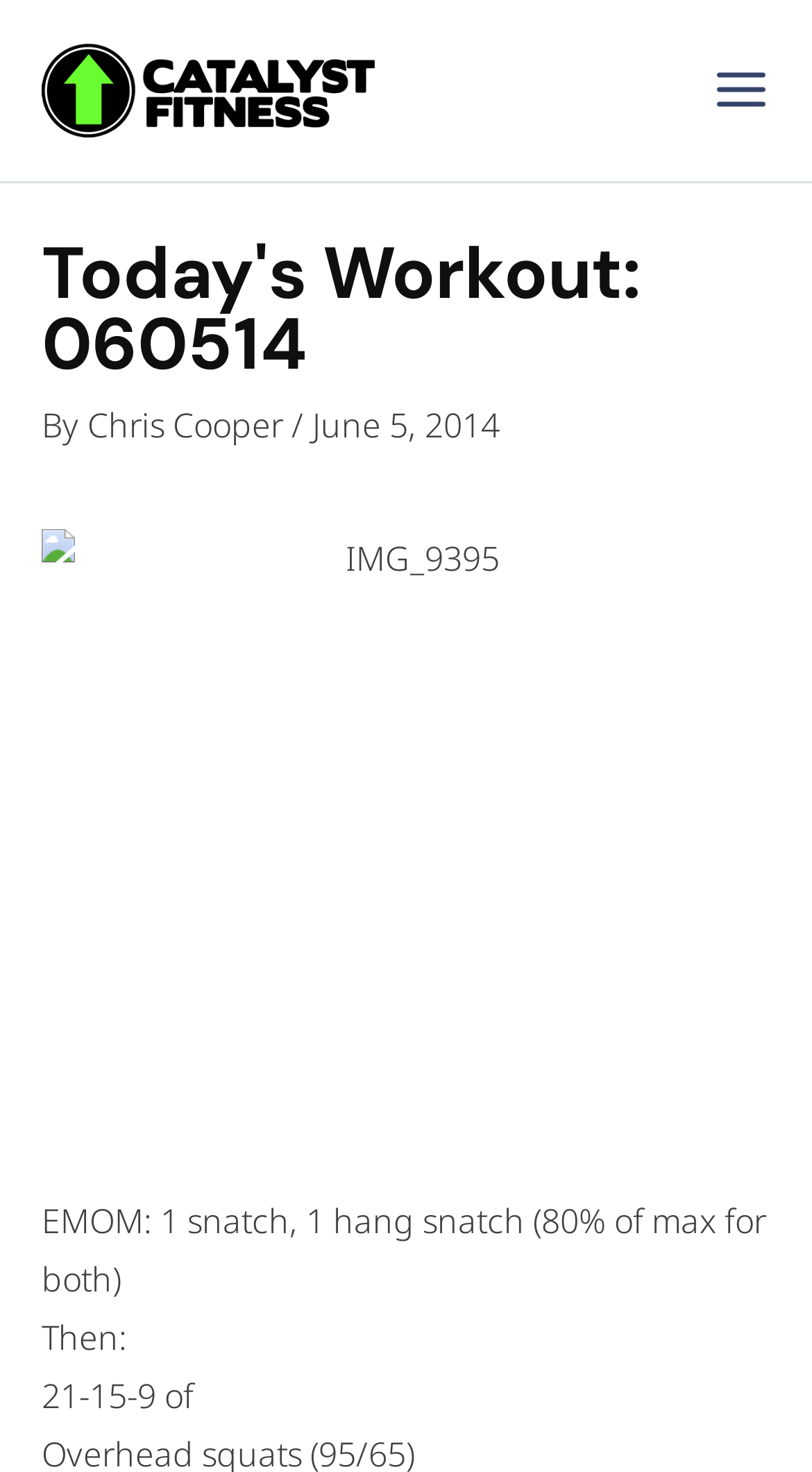Given the content of the image, can you provide a detailed answer to the question?
What is the name of the fitness program?

The name of the fitness program can be found in the top-left corner of the webpage, where the logo is located. The logo is accompanied by the text 'Catalyst Fitness', which indicates the name of the program.